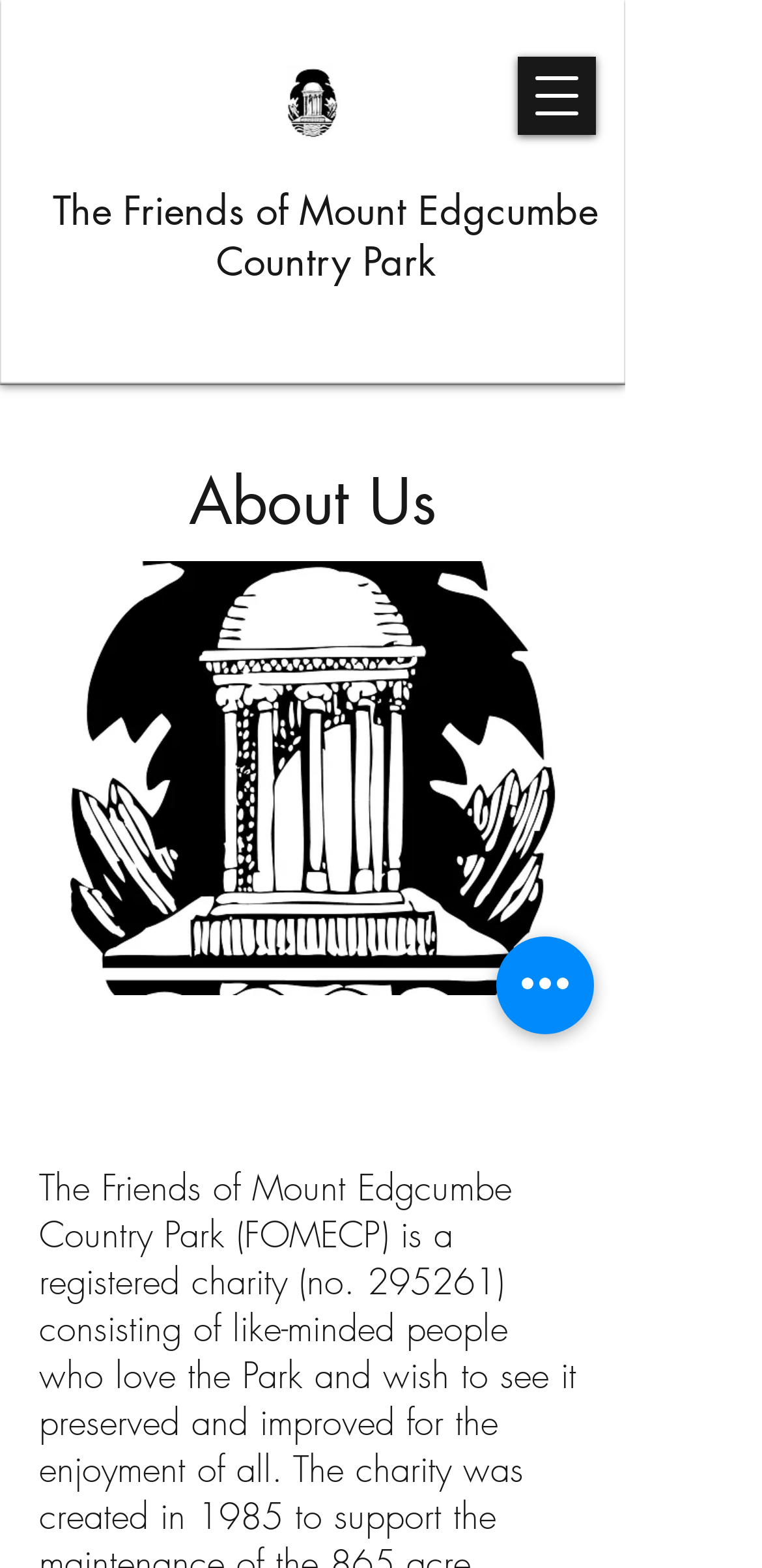Determine and generate the text content of the webpage's headline.

The Friends of Mount Edgcumbe
Country Park